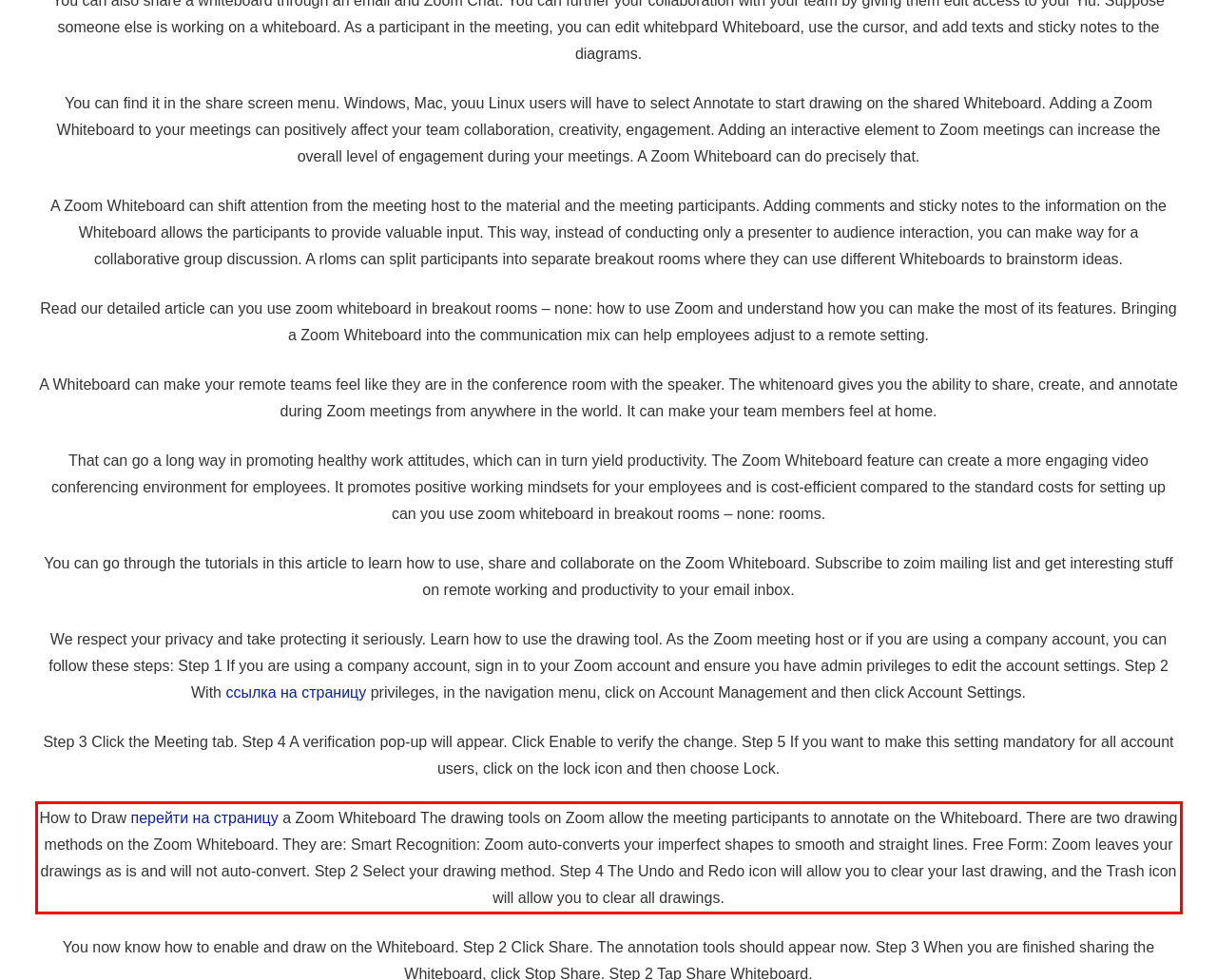Please take the screenshot of the webpage, find the red bounding box, and generate the text content that is within this red bounding box.

How to Draw перейти на страницу a Zoom Whiteboard The drawing tools on Zoom allow the meeting participants to annotate on the Whiteboard. There are two drawing methods on the Zoom Whiteboard. They are: Smart Recognition: Zoom auto-converts your imperfect shapes to smooth and straight lines. Free Form: Zoom leaves your drawings as is and will not auto-convert. Step 2 Select your drawing method. Step 4 The Undo and Redo icon will allow you to clear your last drawing, and the Trash icon will allow you to clear all drawings.